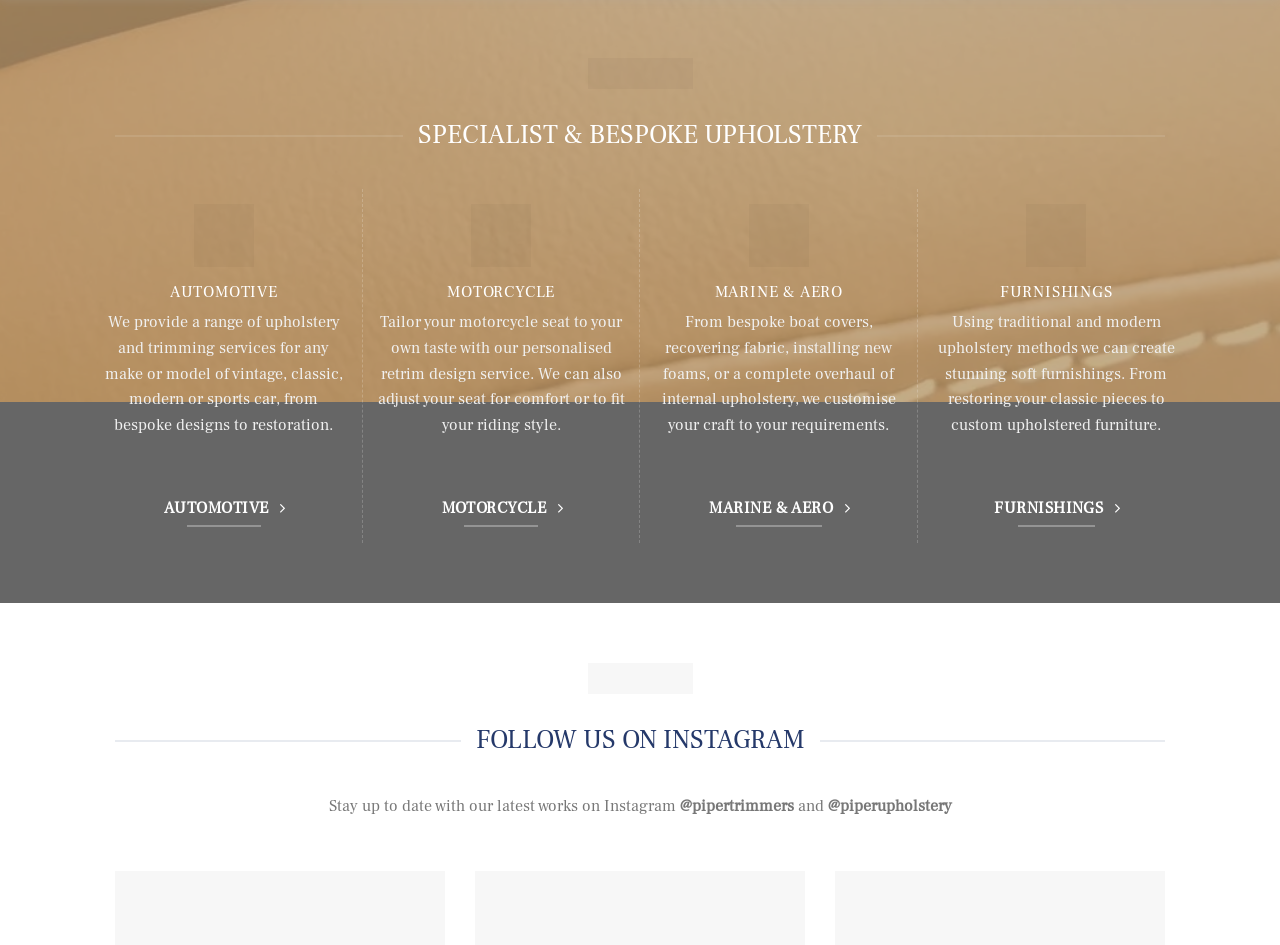Can you pinpoint the bounding box coordinates for the clickable element required for this instruction: "Follow Piper Trimmers on Instagram"? The coordinates should be four float numbers between 0 and 1, i.e., [left, top, right, bottom].

[0.531, 0.843, 0.62, 0.864]